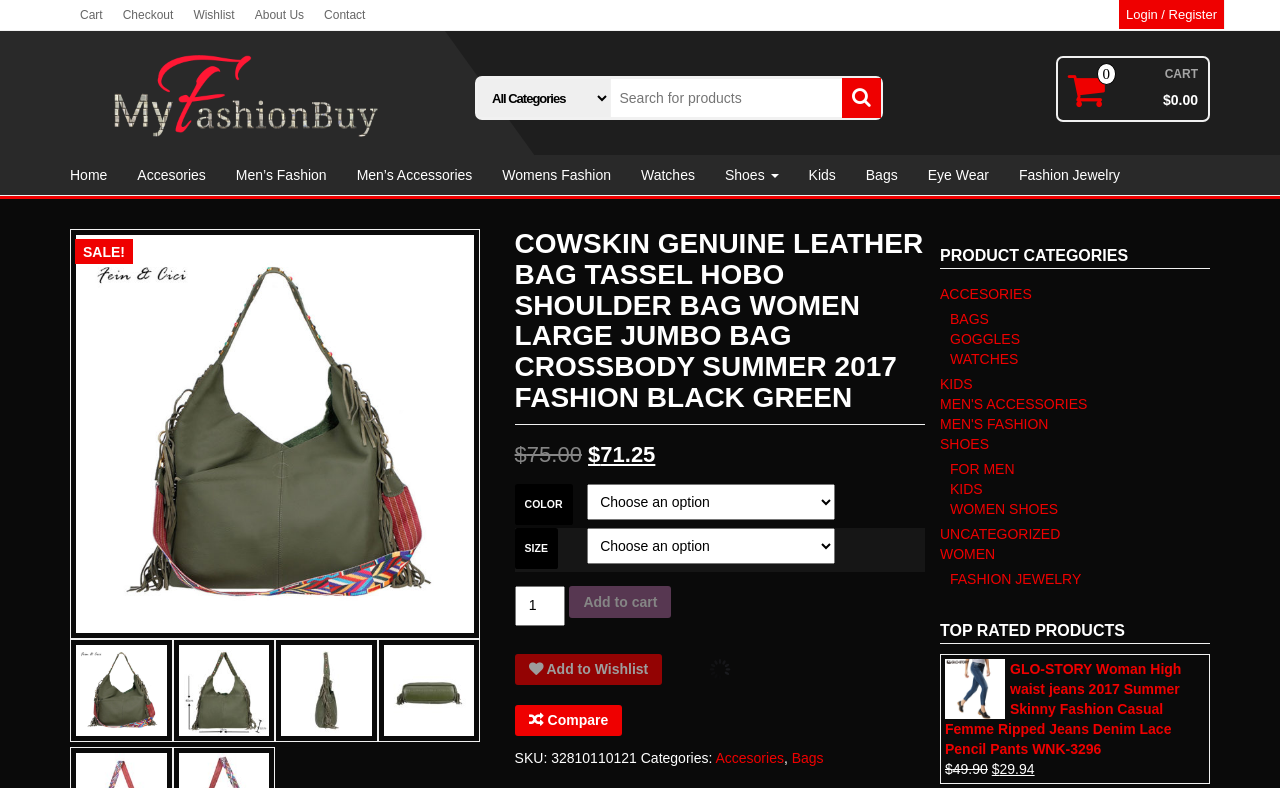Create a detailed summary of the webpage's content and design.

This webpage is an e-commerce product page for a cowskin genuine leather bag. At the top, there are several links to navigate to different sections of the website, including "Cart", "Checkout", "Wishlist", "About Us", and "Contact". On the right side, there is a login/register link and a search bar with a combobox and a search button.

Below the navigation links, there is a horizontal menu with links to different categories, including "Home", "Accesories", "Men's Fashion", "Men's Accessories", "Womens Fashion", "Watches", "Shoes", "Kids", "Bags", and "Eye Wear".

On the left side, there is a "SALE!" banner, followed by a section with five images, each with a link. Below this section, there is a heading with the product title, "COWSKIN GENUINE LEATHER BAG TASSEL HOBO SHOULDER BAG WOMEN LARGE JUMBO BAG CROSSBODY SUMMER 2017 FASHION BLACK GREEN".

The product information section includes a price of $71.25, a table with options to choose the color and size, a spin button to select the quantity, and an "Add to cart" button. There are also links to add the product to the wishlist and compare it with other products.

Below the product information, there are details about the product, including the SKU, categories, and a description. On the right side, there is a section with links to different product categories, including "ACCESORIES", "BAGS", "GOGGLES", "WATCHES", "KIDS", and "MEN'S ACCESSORIES".

At the bottom of the page, there are two sections, one with top-rated products and another with a product recommendation, including a link to a product page and a price of $29.94.